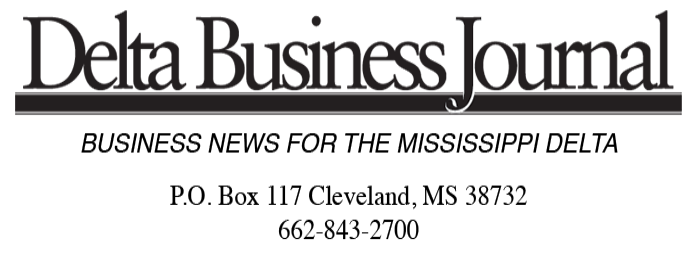Where is the mailing address of the journal?
Could you please answer the question thoroughly and with as much detail as possible?

The header includes contact information, specifically the mailing address in Cleveland, Mississippi, which suggests that it is the location where the journal can be reached for inquiries or correspondence.